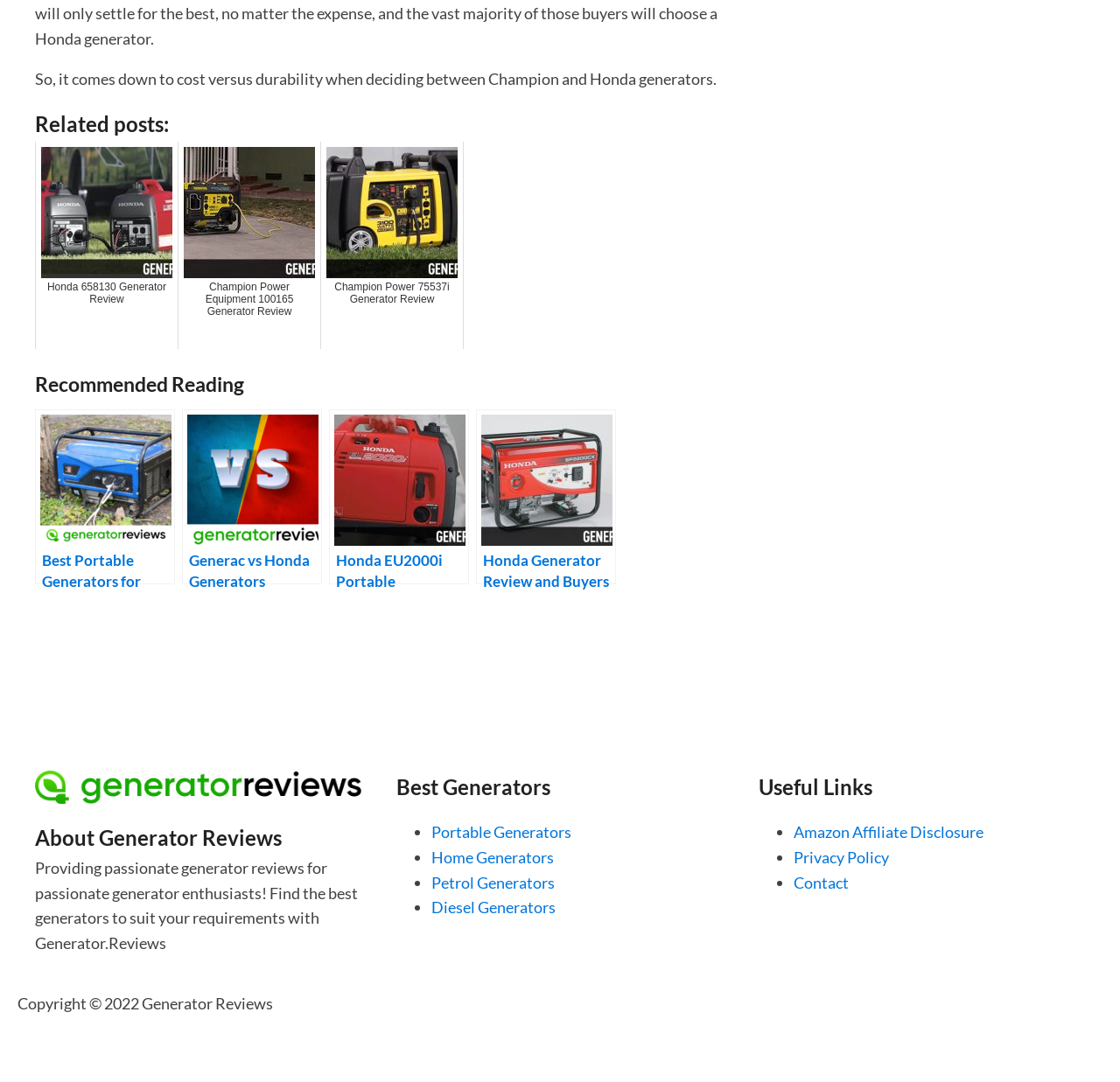Identify the bounding box coordinates of the part that should be clicked to carry out this instruction: "Read the Honda 658130 Generator Review".

[0.031, 0.131, 0.159, 0.322]